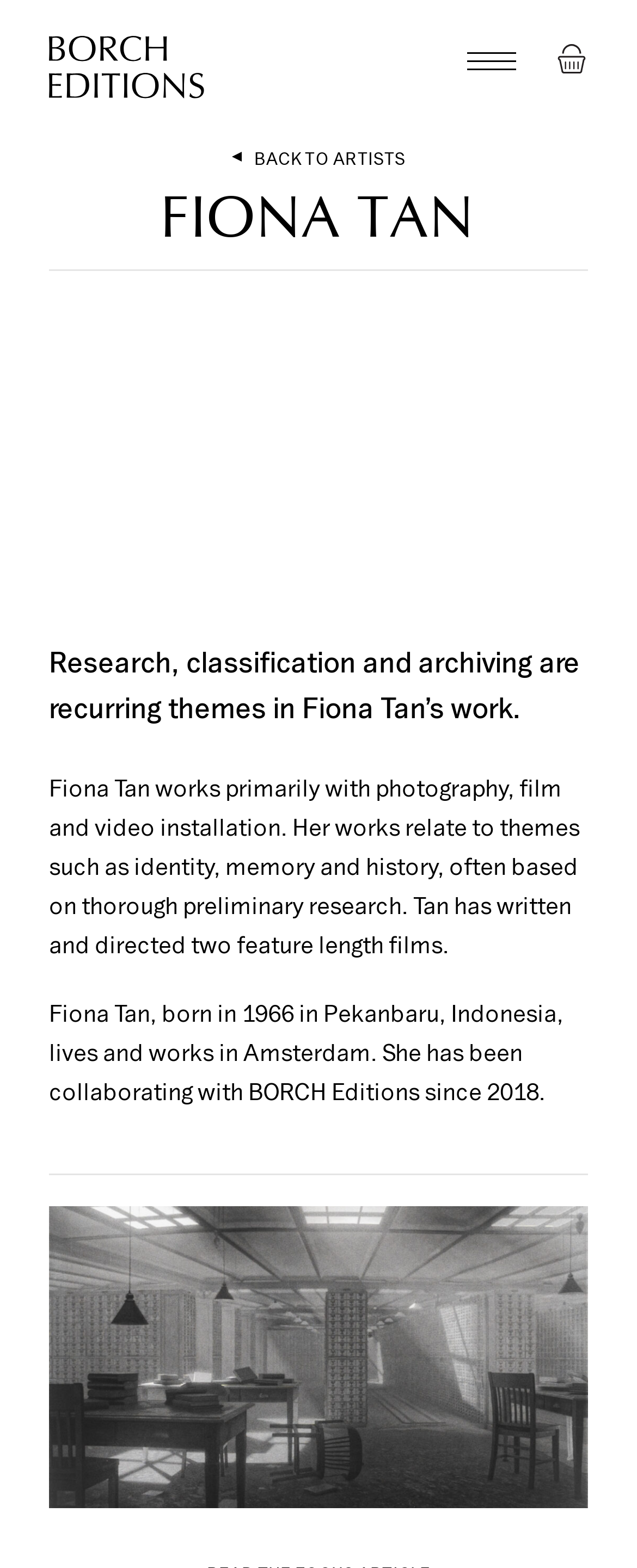What is the name of the artist?
Offer a detailed and exhaustive answer to the question.

The answer can be found in the heading element 'FIONA TAN' which is a sub-element of the HeaderAsNonLandmark element.